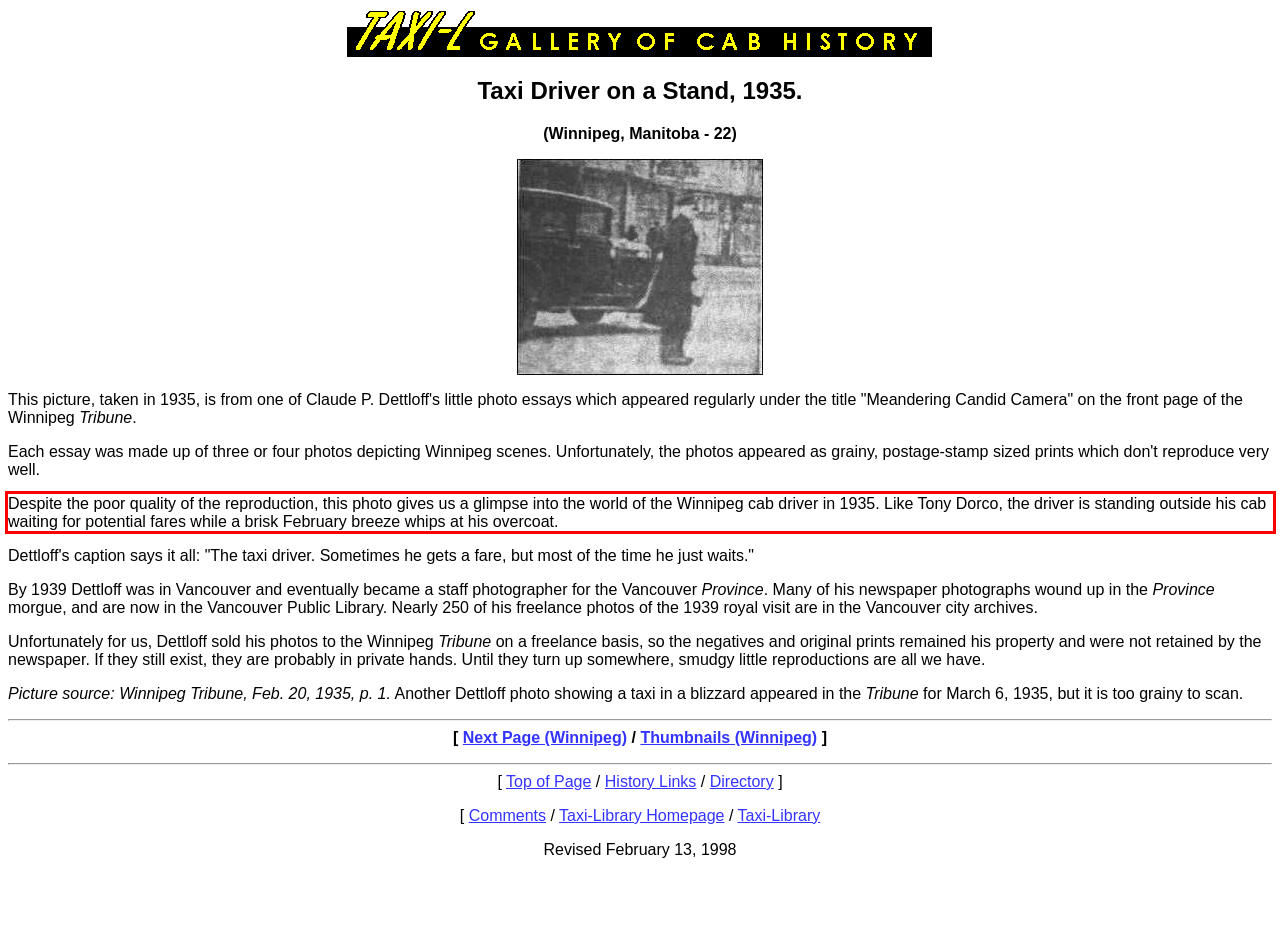Observe the screenshot of the webpage that includes a red rectangle bounding box. Conduct OCR on the content inside this red bounding box and generate the text.

Despite the poor quality of the reproduction, this photo gives us a glimpse into the world of the Winnipeg cab driver in 1935. Like Tony Dorco, the driver is standing outside his cab waiting for potential fares while a brisk February breeze whips at his overcoat.